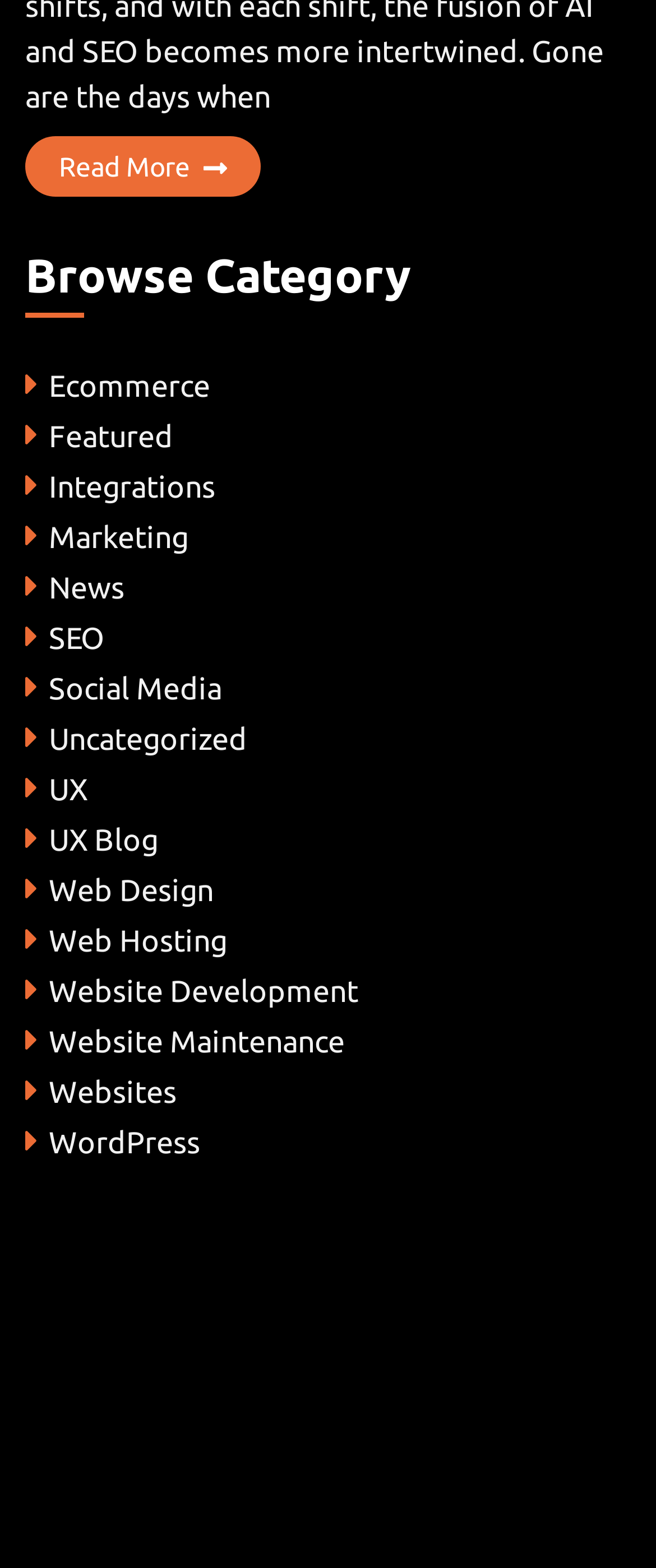Please determine the bounding box coordinates of the element to click in order to execute the following instruction: "Read more about Ecommerce". The coordinates should be four float numbers between 0 and 1, specified as [left, top, right, bottom].

[0.074, 0.235, 0.321, 0.256]